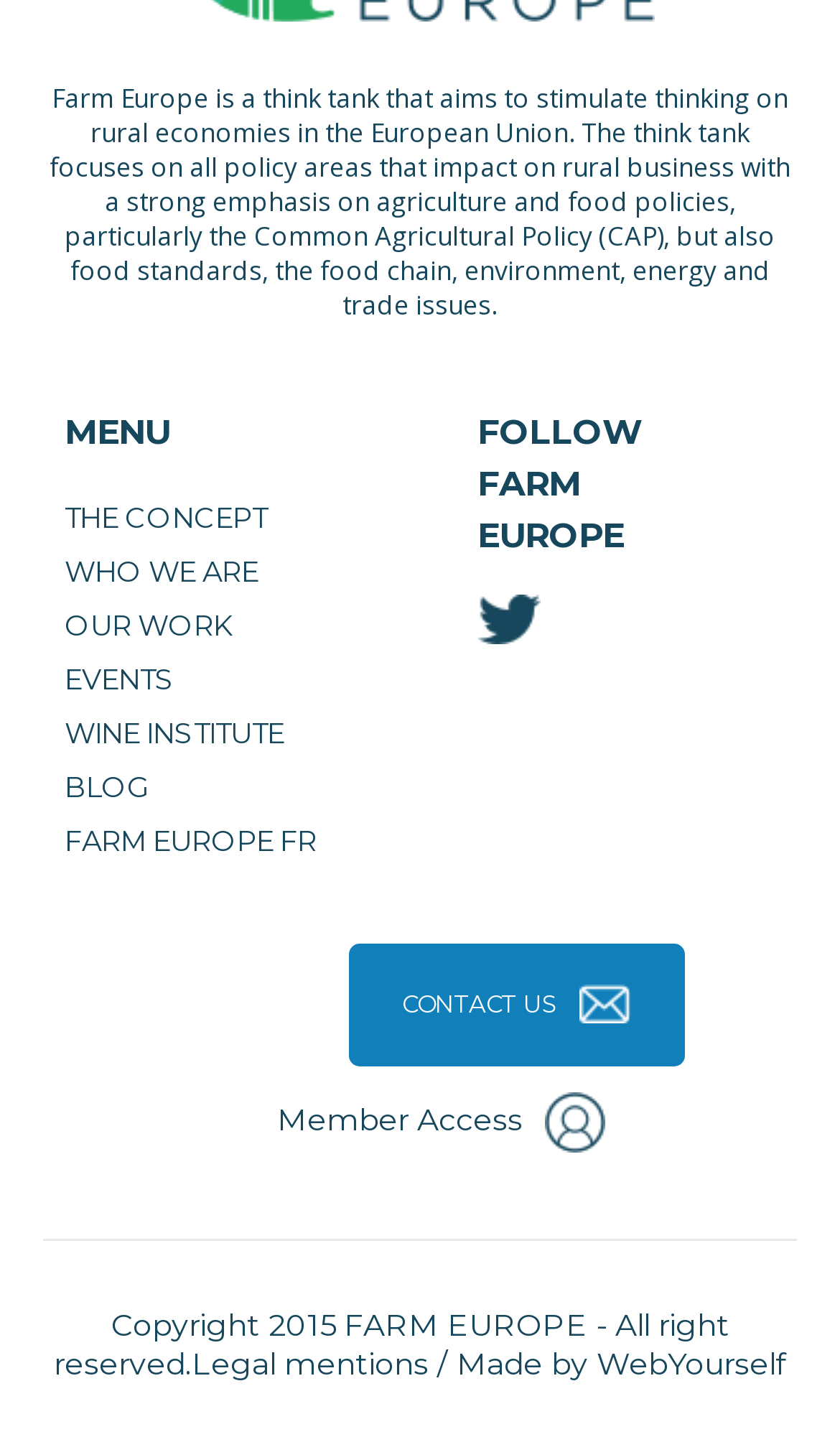Please find the bounding box coordinates of the element that you should click to achieve the following instruction: "Read Legal mentions". The coordinates should be presented as four float numbers between 0 and 1: [left, top, right, bottom].

[0.228, 0.936, 0.51, 0.963]